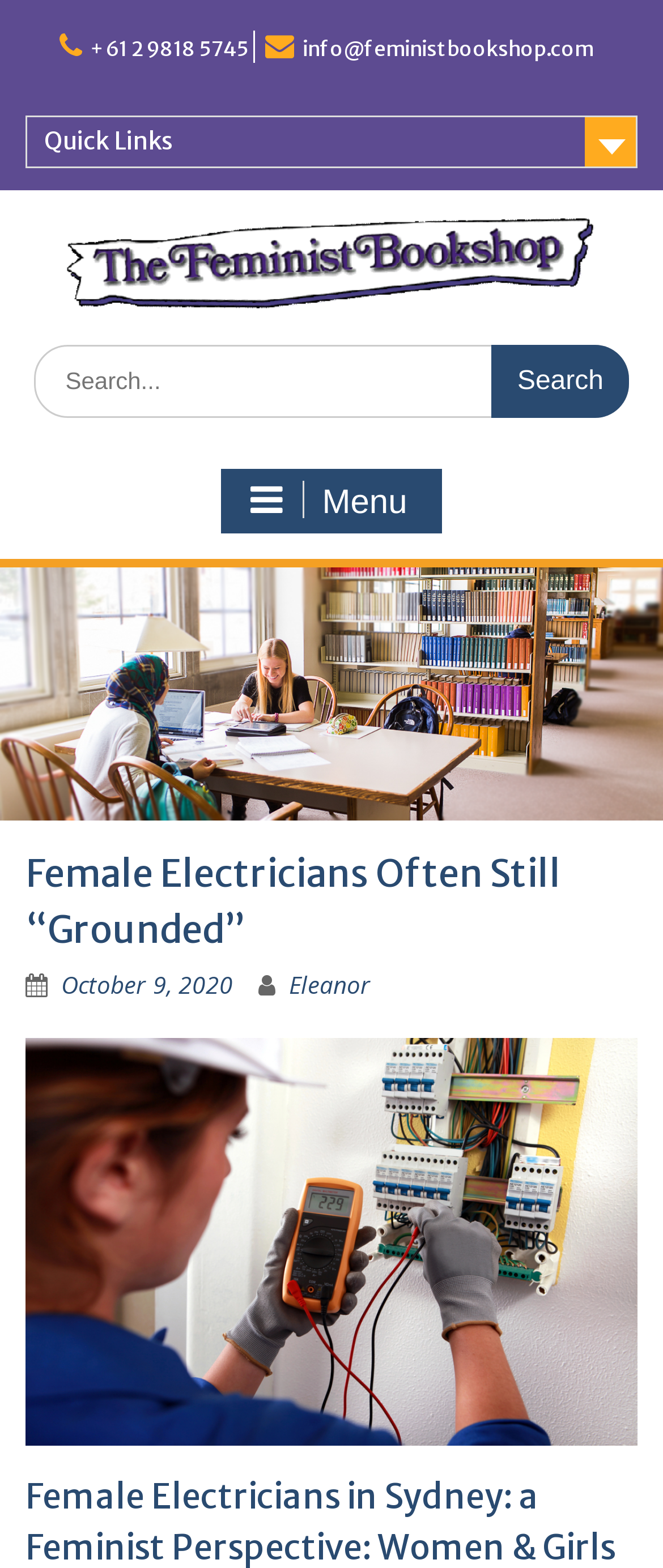Find the bounding box coordinates of the UI element according to this description: "Accept only essential cookies".

None